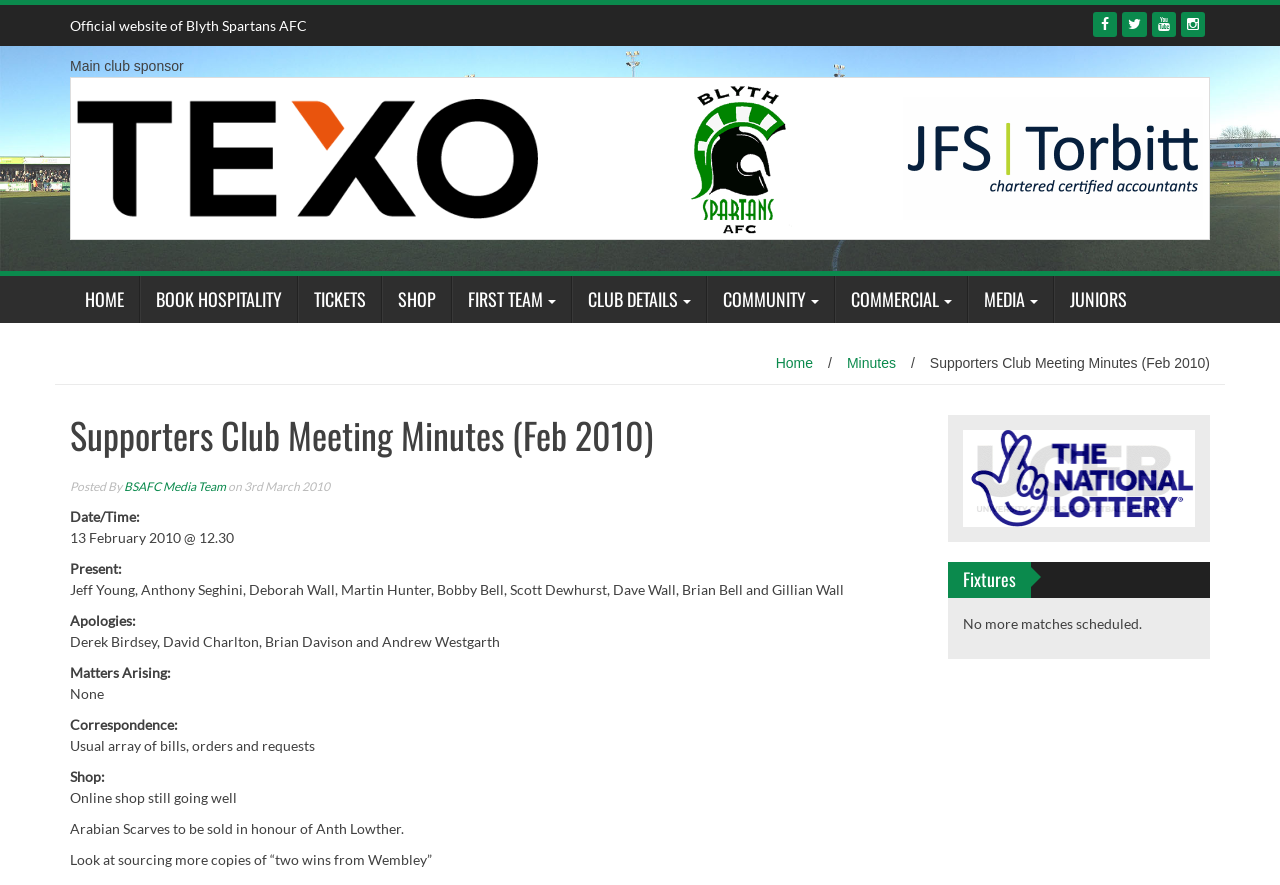Please specify the bounding box coordinates for the clickable region that will help you carry out the instruction: "Click on the 'BSAFC Media Team' link".

[0.097, 0.541, 0.177, 0.558]